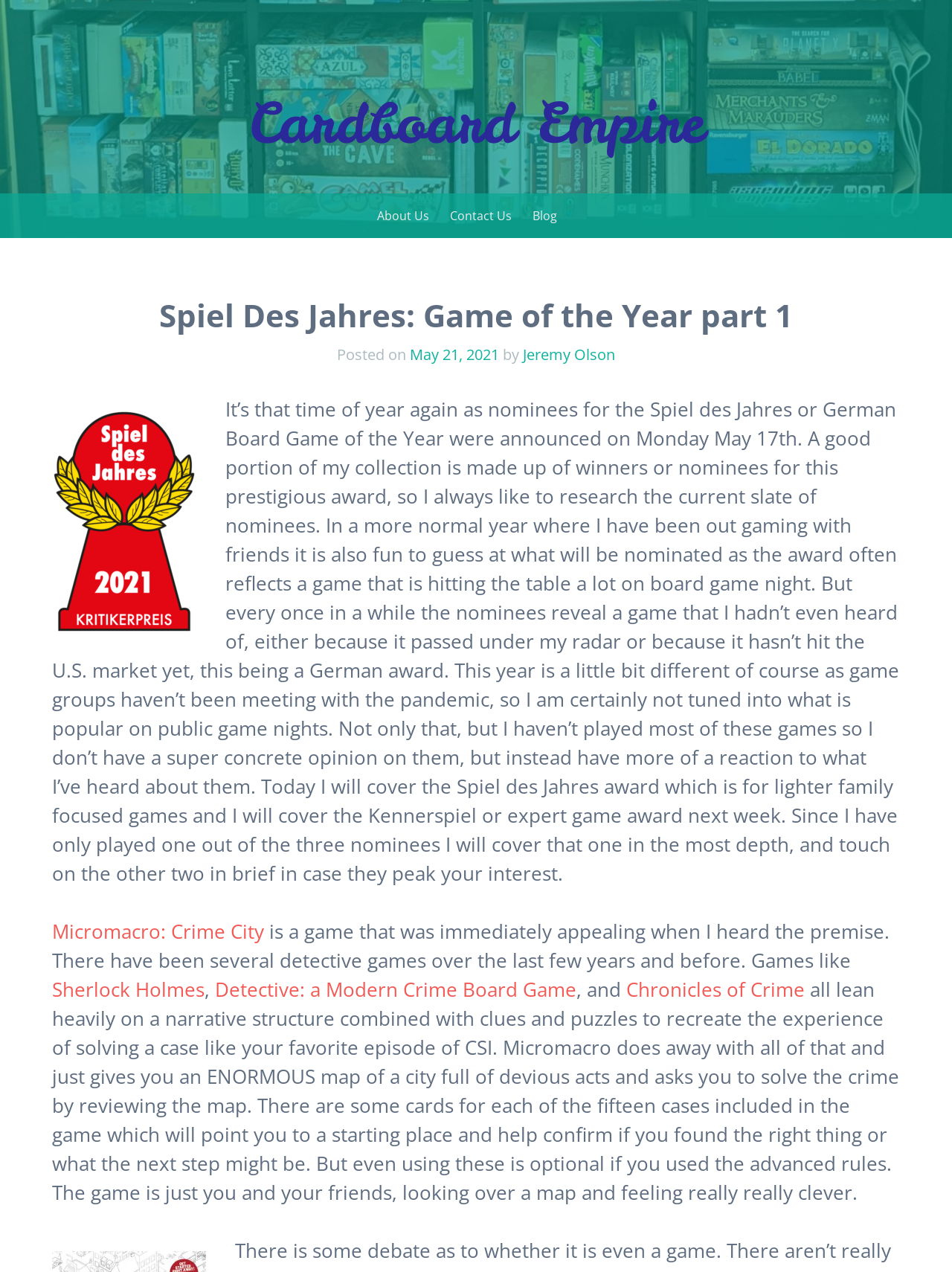Find the bounding box coordinates of the clickable area that will achieve the following instruction: "Learn more about the game 'Sherlock Holmes'".

[0.055, 0.768, 0.215, 0.789]